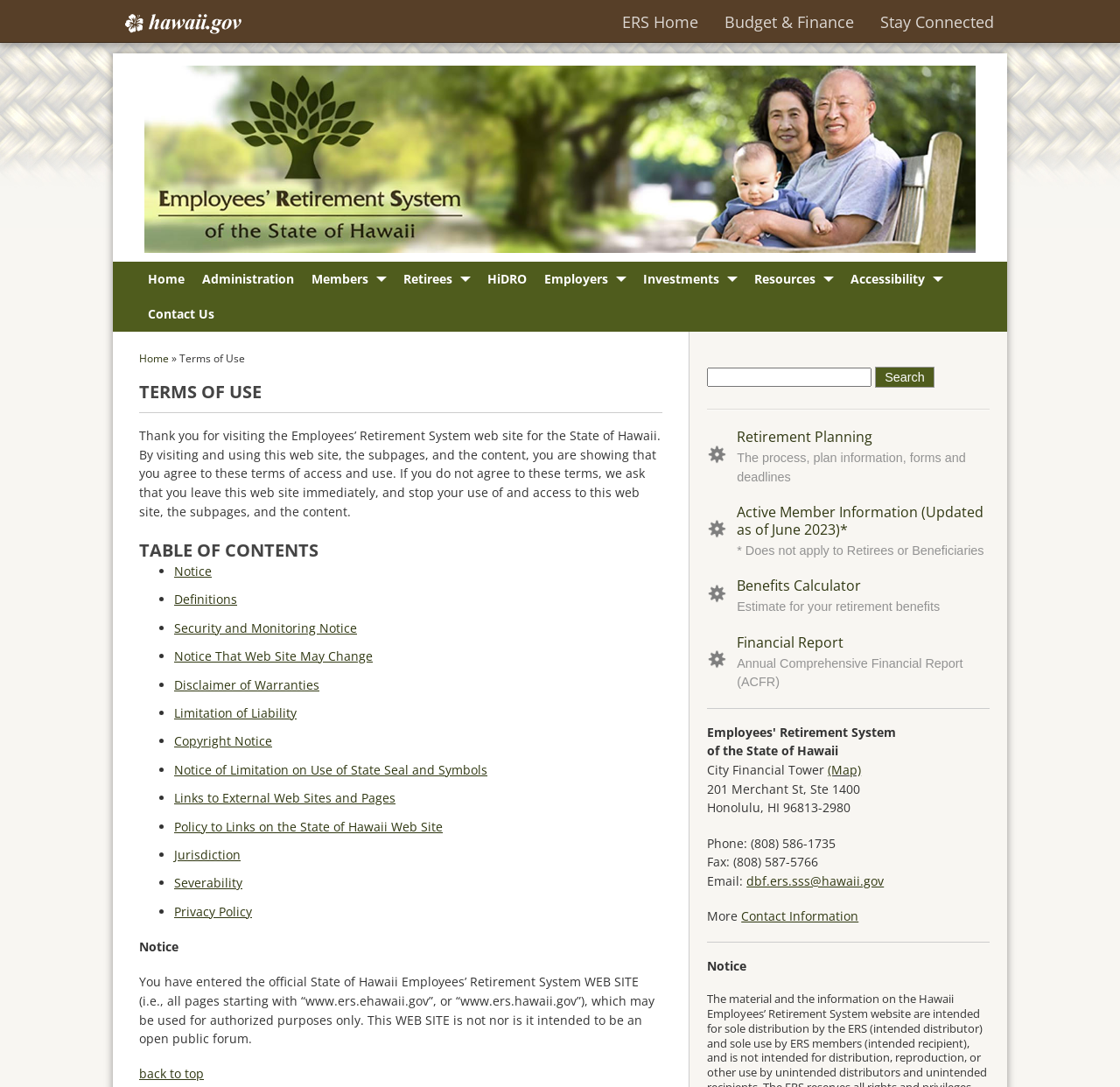What is the name of the organization?
Answer the question with detailed information derived from the image.

I inferred this answer by looking at the banner image with the elderly couple and grandchild, which suggests a retirement system. Additionally, the text 'Employees’ Retirement System web site for the State of Hawaii' in the static text element [209] confirms this answer.